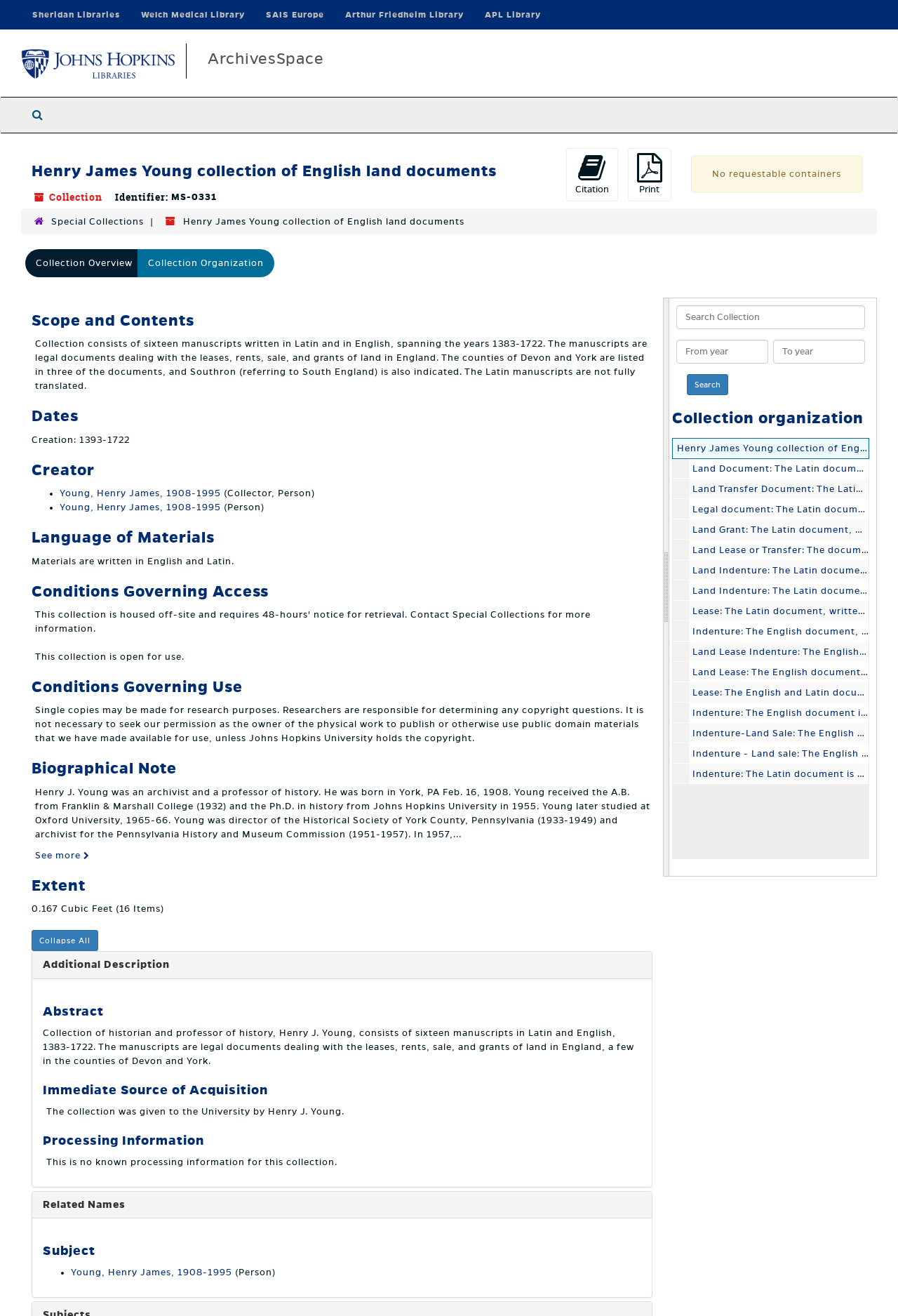Give a one-word or short-phrase answer to the following question: 
What is the name of the collection?

Henry James Young collection of English land documents